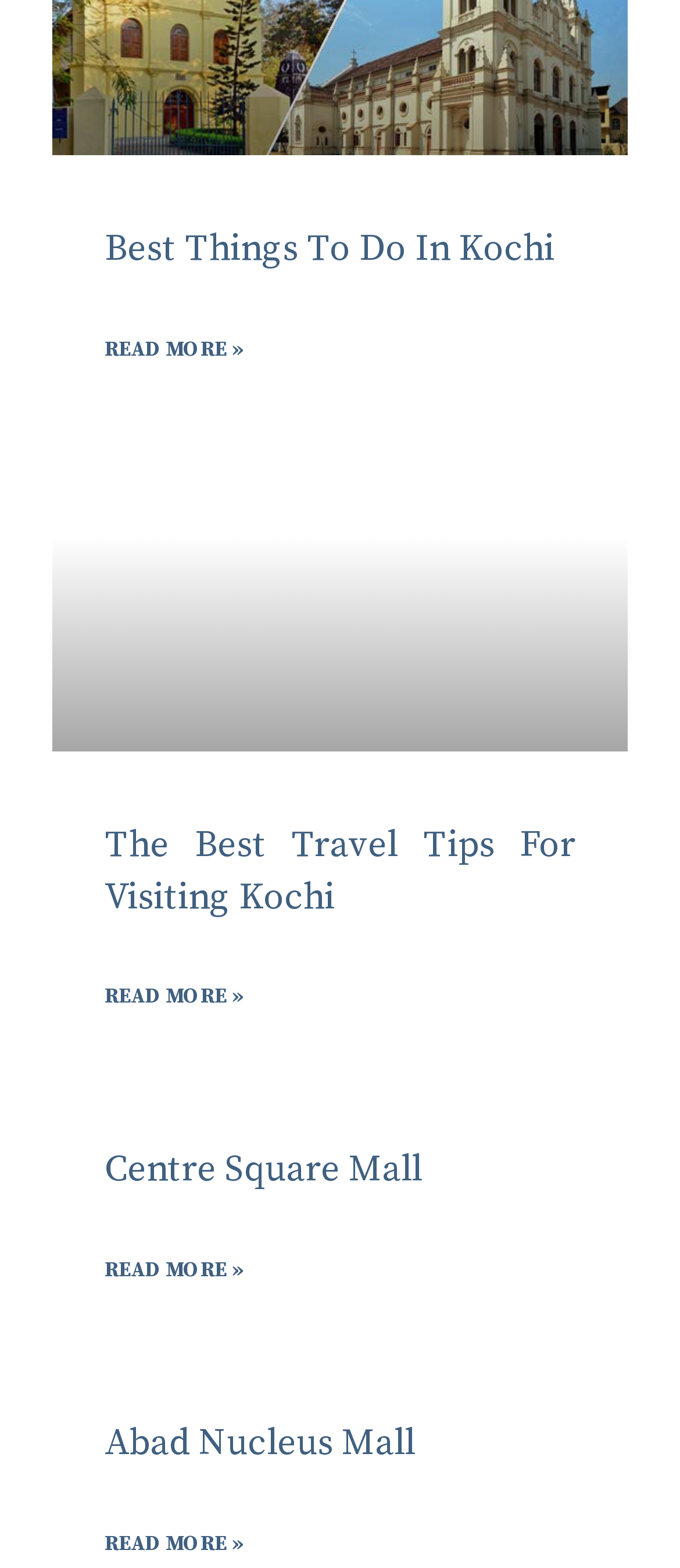Identify the bounding box coordinates for the region to click in order to carry out this instruction: "Read more about Best Things To Do In Kochi". Provide the coordinates using four float numbers between 0 and 1, formatted as [left, top, right, bottom].

[0.154, 0.212, 0.359, 0.235]